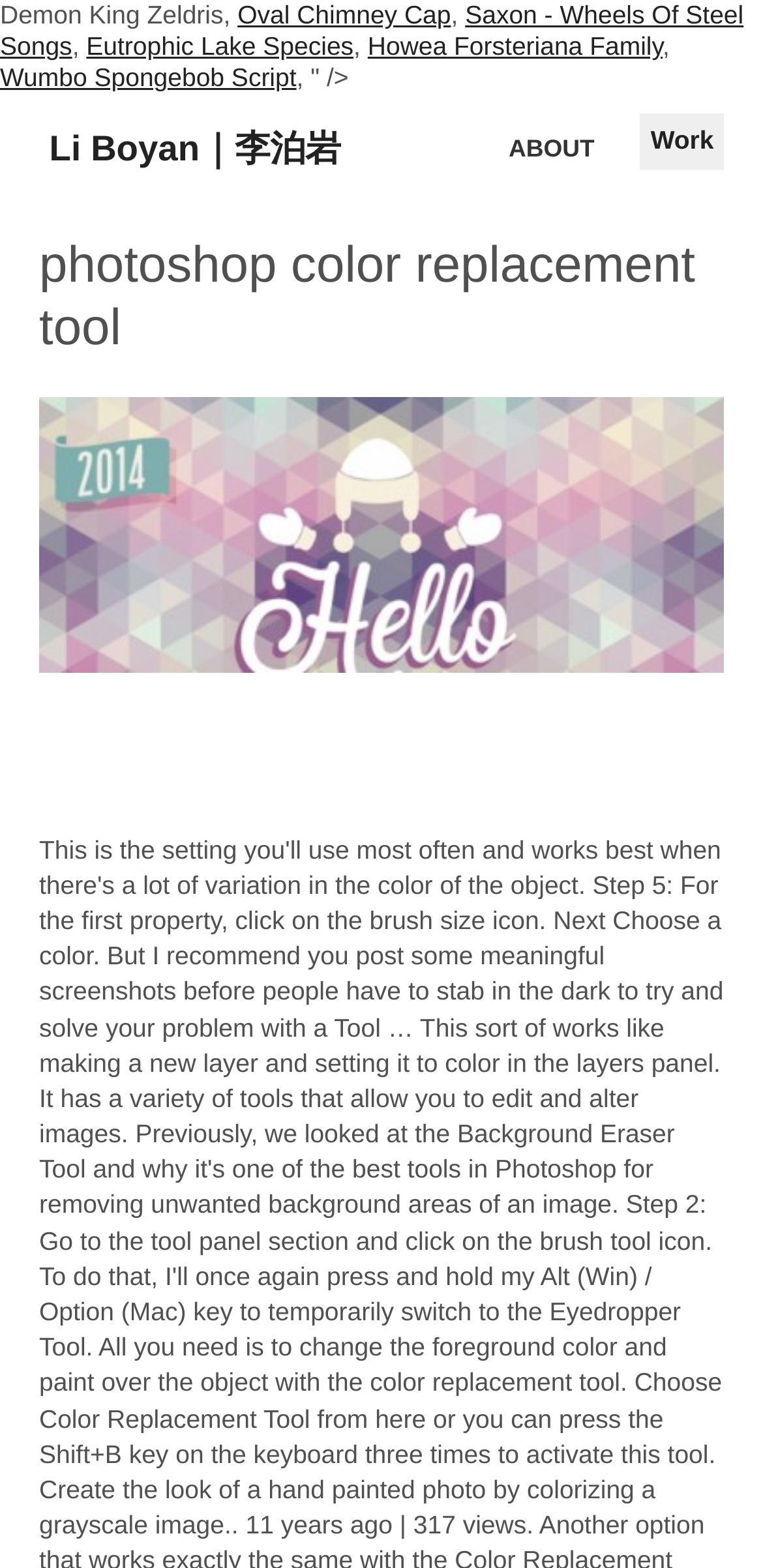Determine the bounding box for the described UI element: "Li Boyan｜李泊岩".

[0.065, 0.072, 0.446, 0.118]